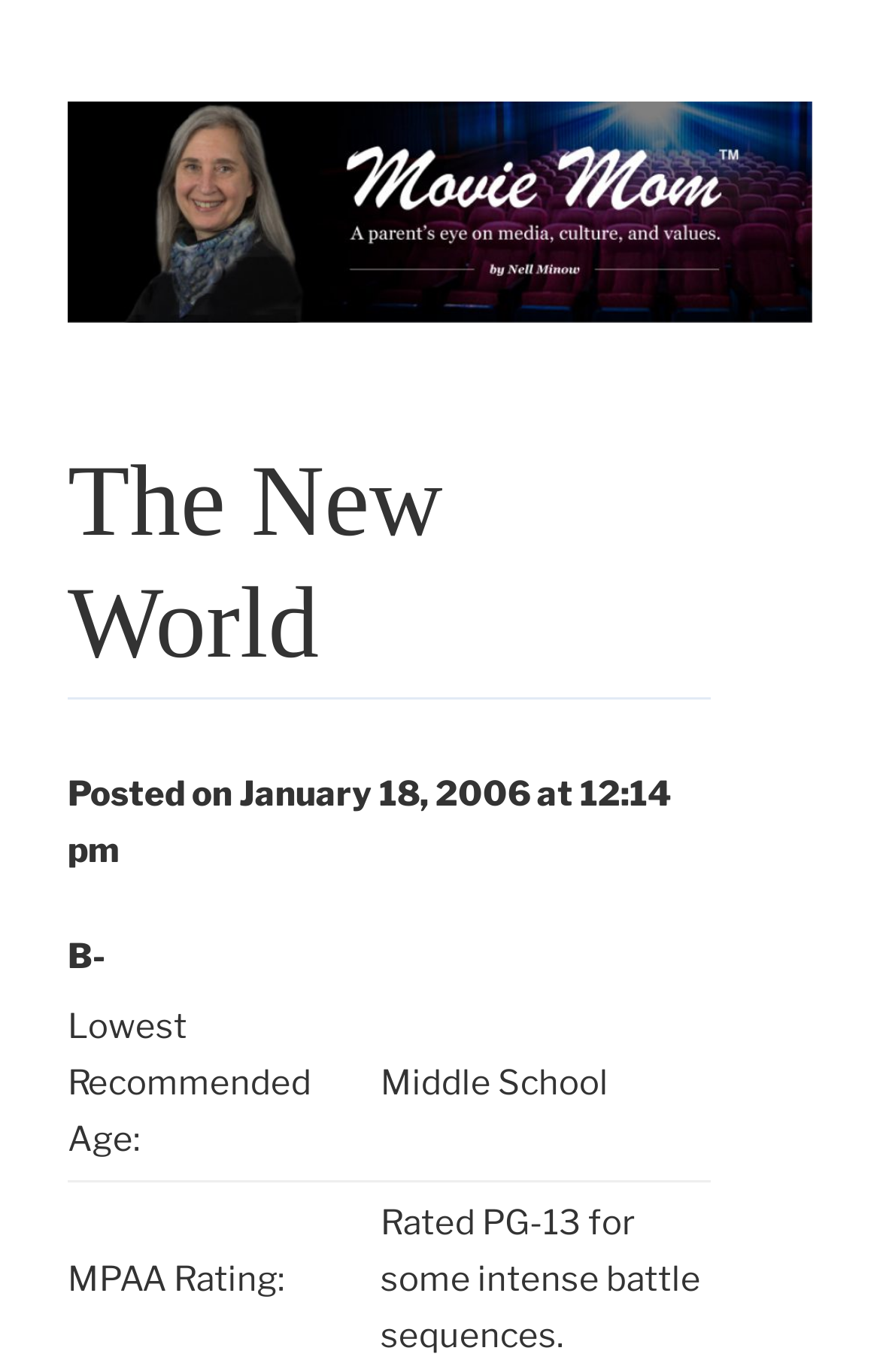Please respond to the question using a single word or phrase:
What is the genre of the movie?

Not specified